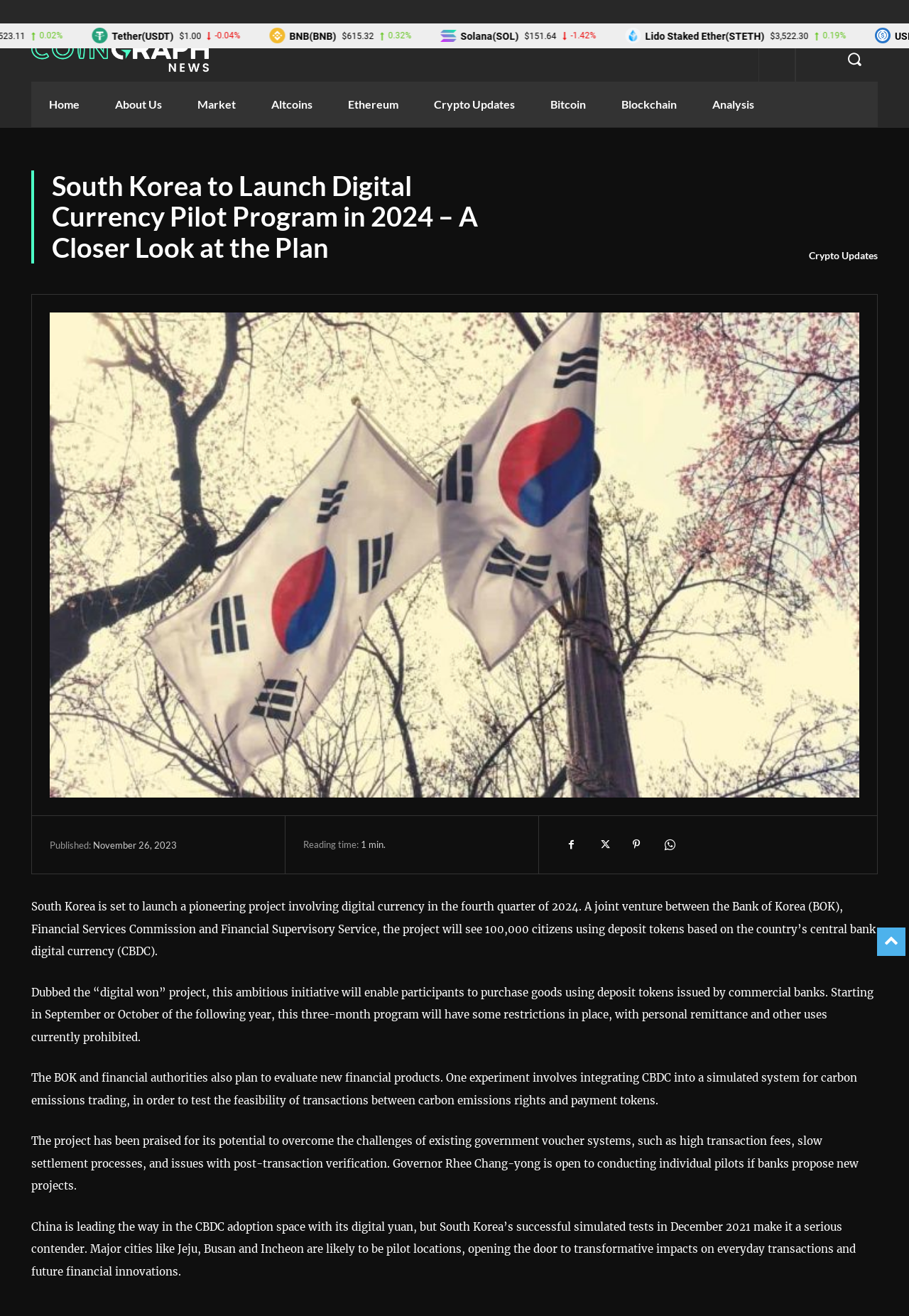Find the bounding box coordinates for the area that should be clicked to accomplish the instruction: "Click the 'Search' button".

[0.915, 0.028, 0.965, 0.062]